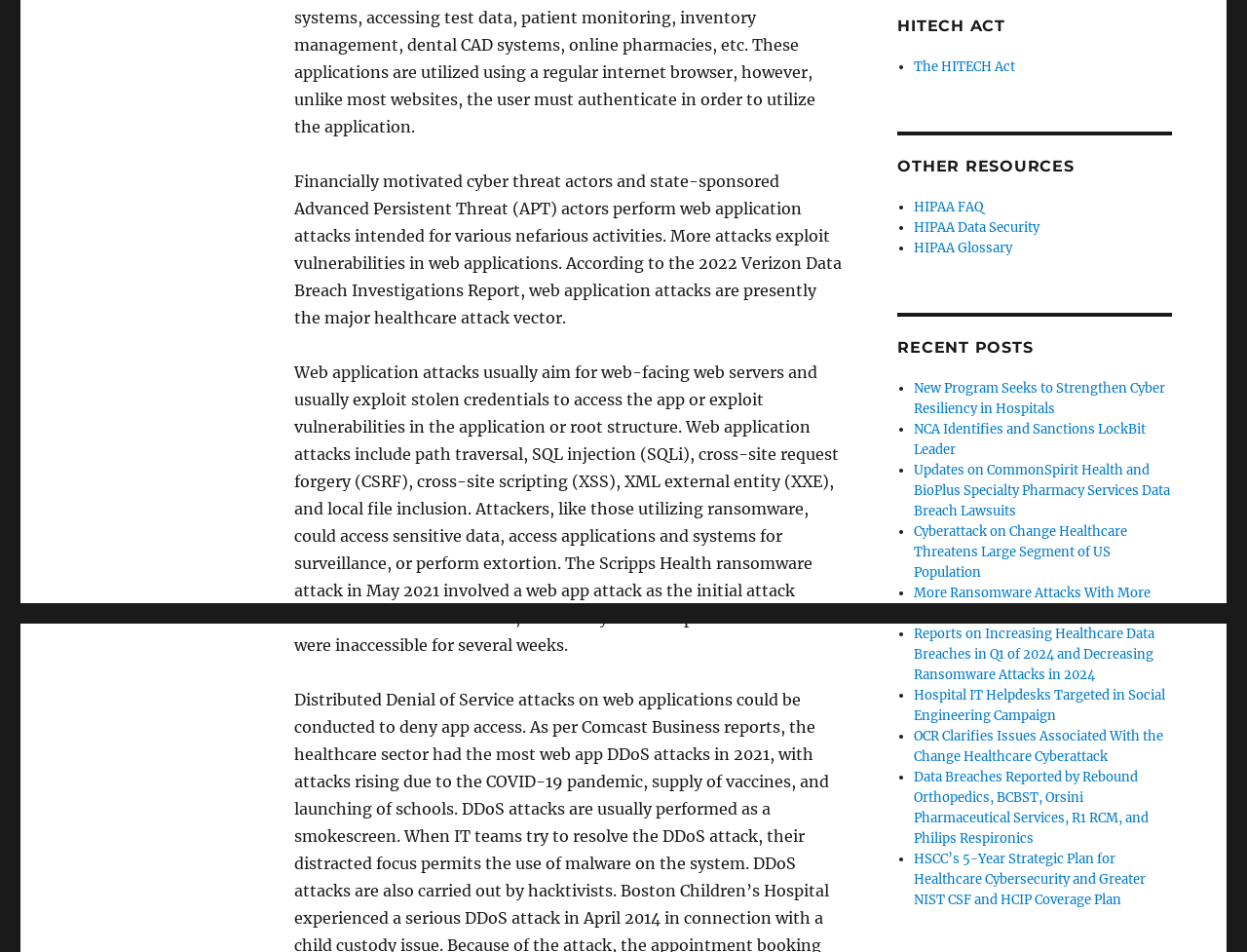Identify the bounding box of the HTML element described as: "HIPAA Data Security".

[0.733, 0.23, 0.833, 0.248]